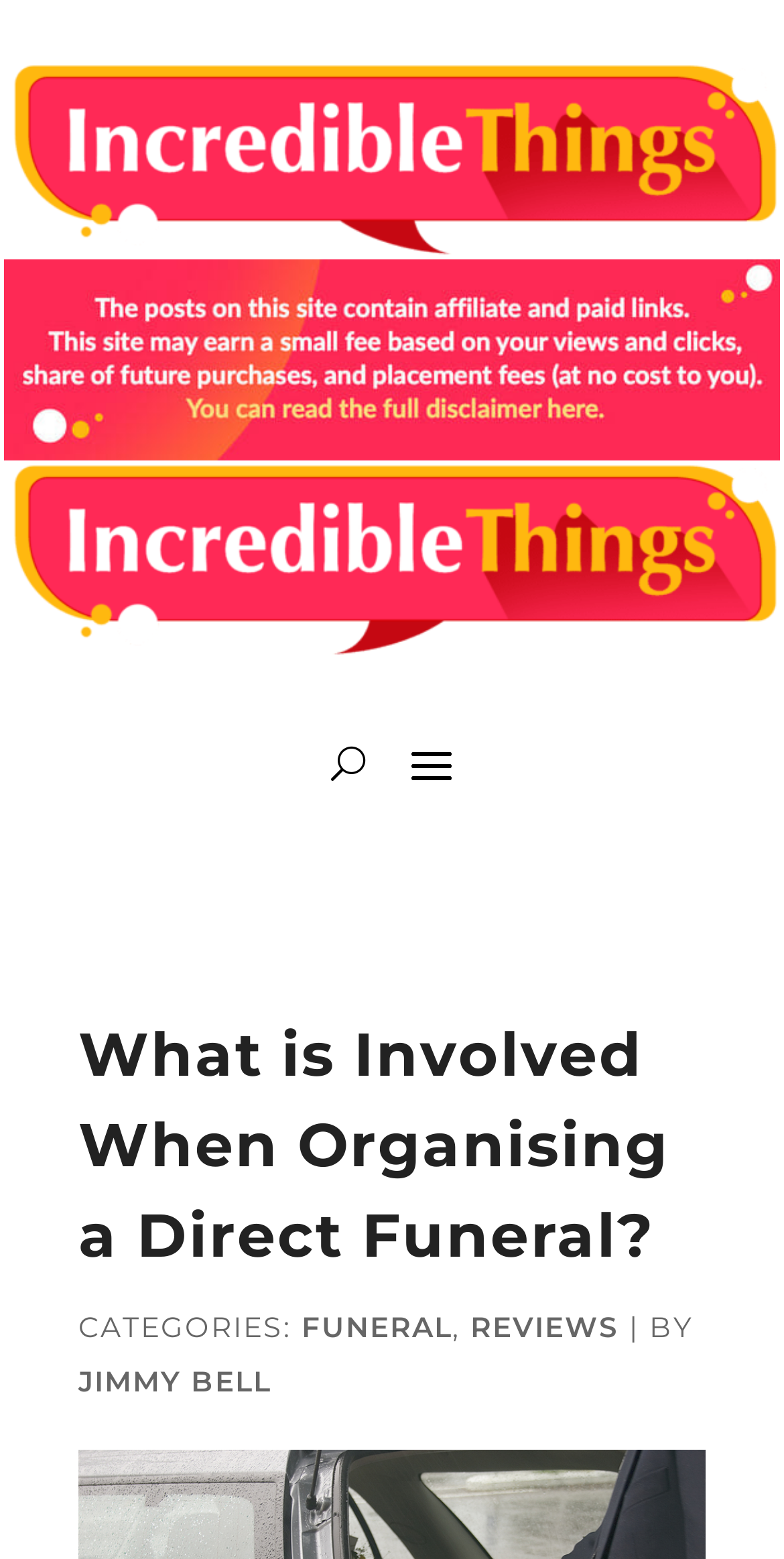What is the category of the article?
Give a one-word or short phrase answer based on the image.

FUNERAL